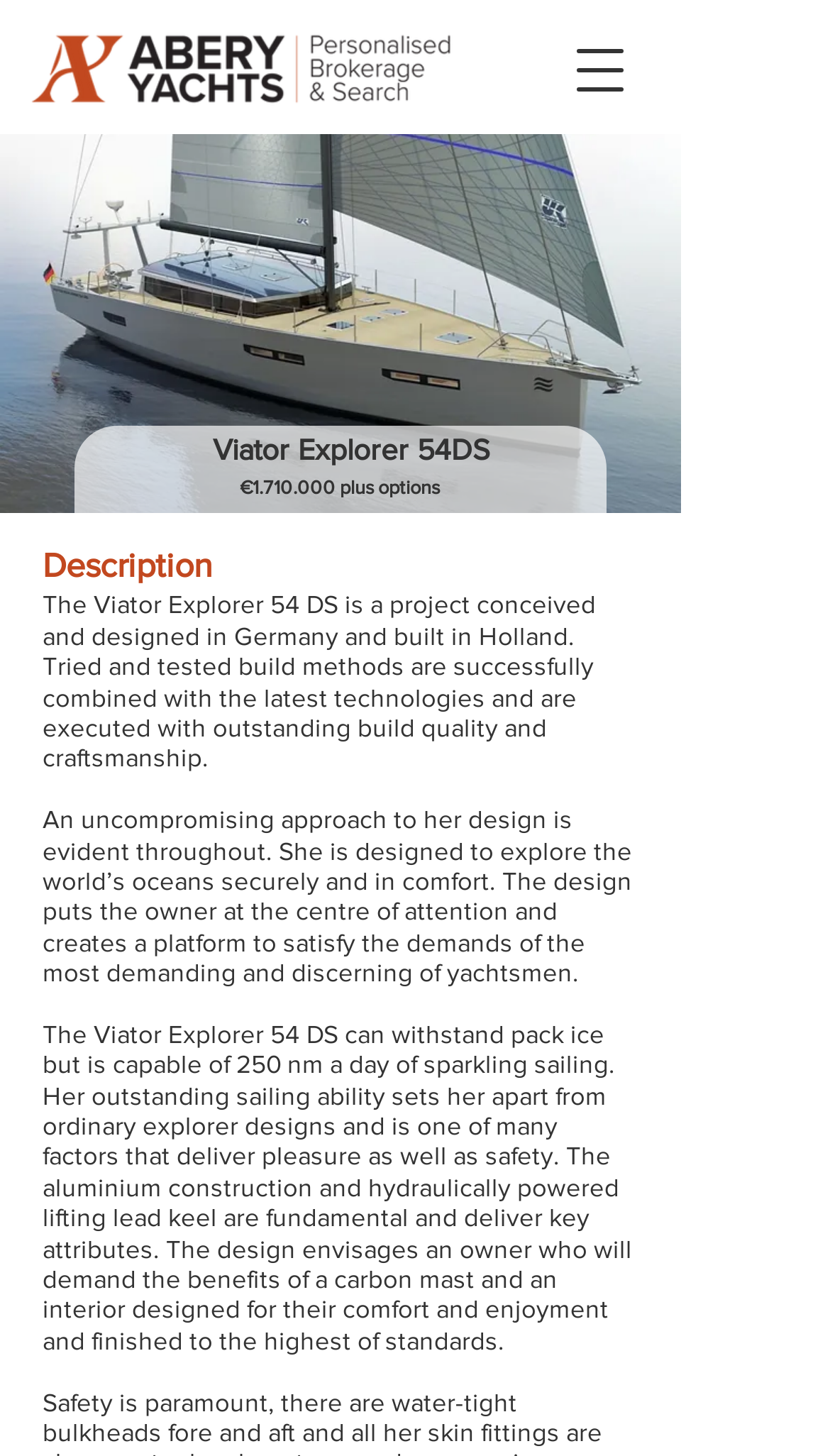What is the price of the yacht?
From the details in the image, provide a complete and detailed answer to the question.

I found the price of the yacht by looking at the text element that contains the price information, which is located below the heading 'Viator Explorer 54DS'. The text element contains the price '€1.710.000 plus options'.